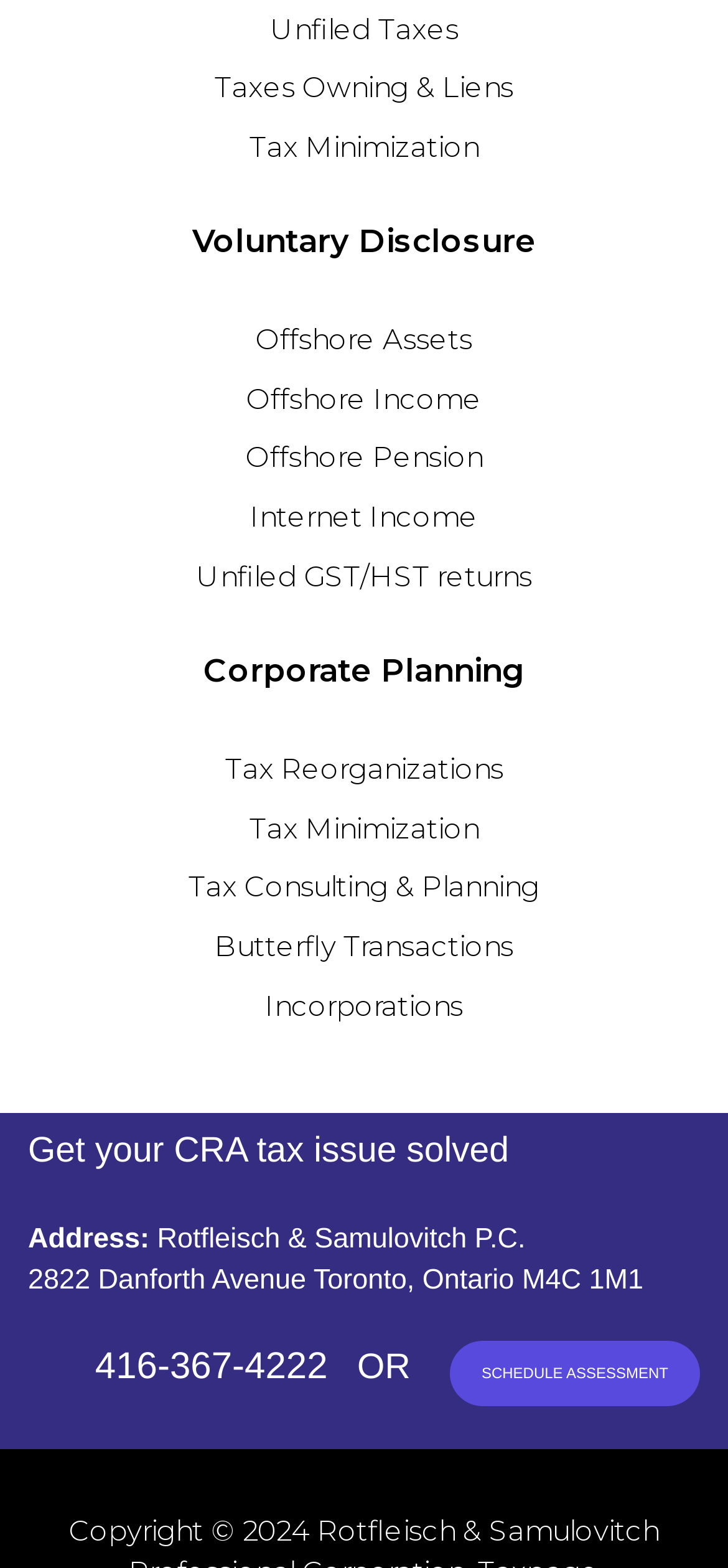Please identify the bounding box coordinates of the clickable element to fulfill the following instruction: "Get help with Offshore Assets". The coordinates should be four float numbers between 0 and 1, i.e., [left, top, right, bottom].

[0.351, 0.205, 0.649, 0.227]